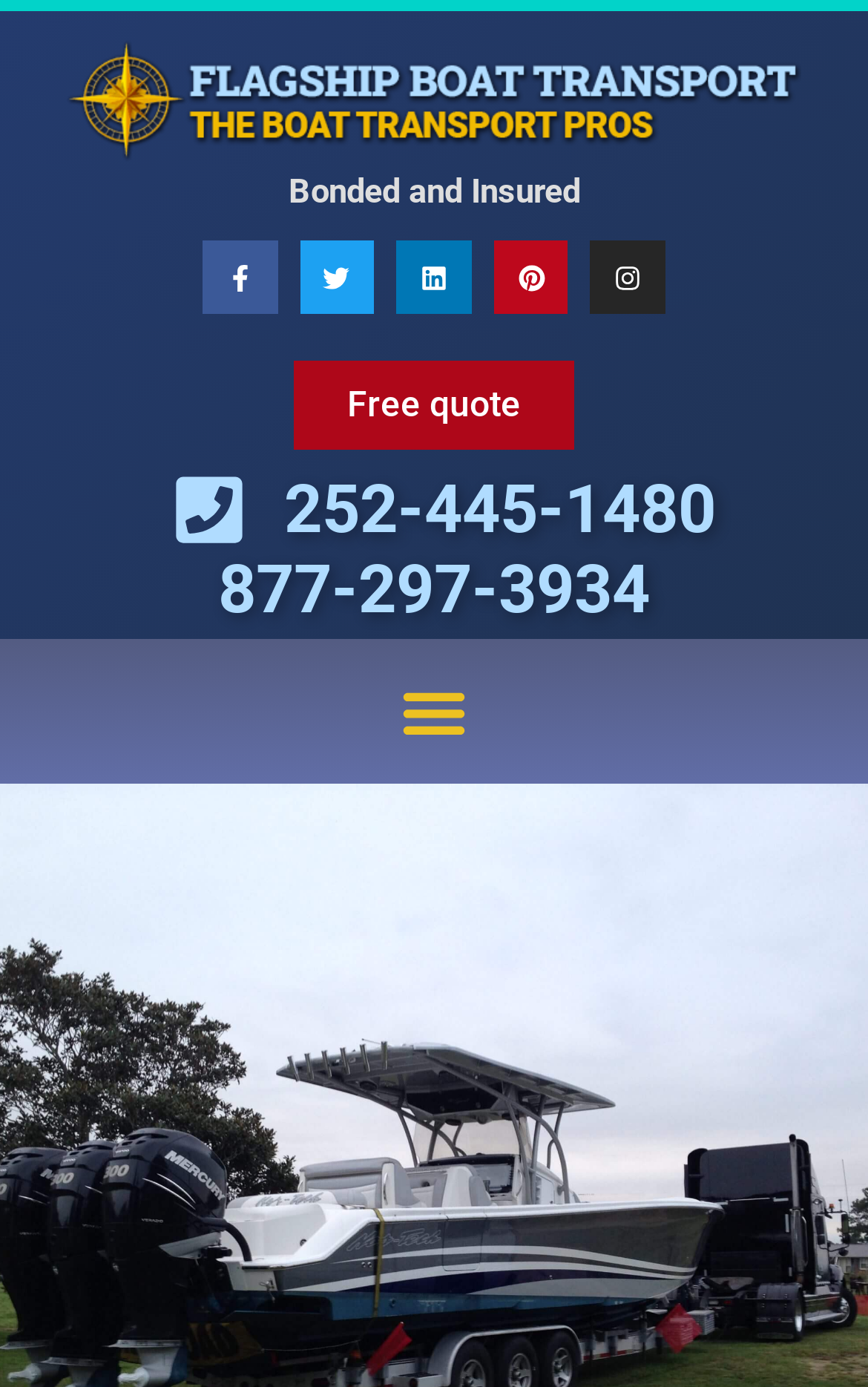Identify the bounding box coordinates of the clickable region necessary to fulfill the following instruction: "Visit the Twitter page". The bounding box coordinates should be four float numbers between 0 and 1, i.e., [left, top, right, bottom].

[0.345, 0.173, 0.431, 0.227]